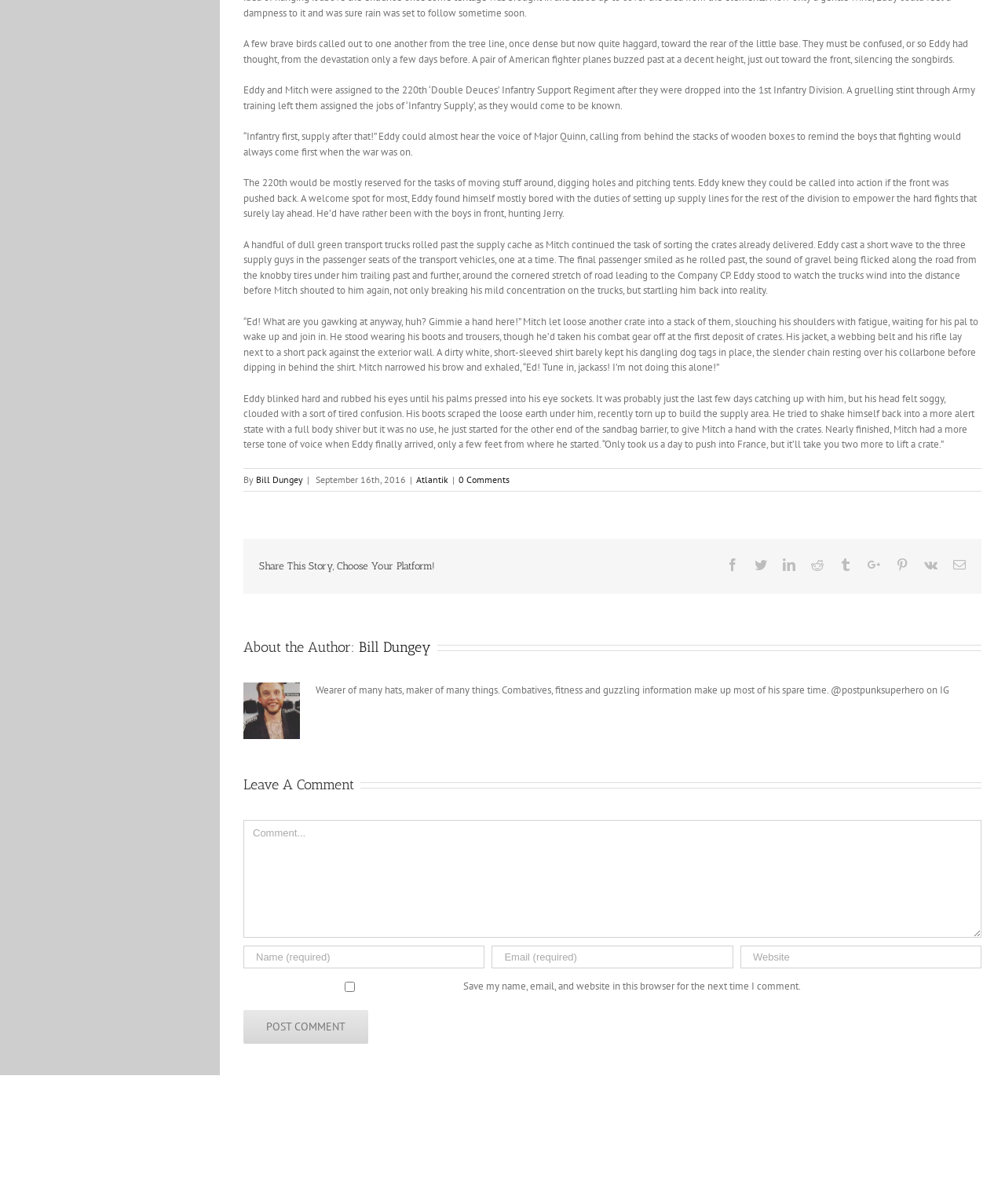Find the bounding box of the web element that fits this description: "Books".

None